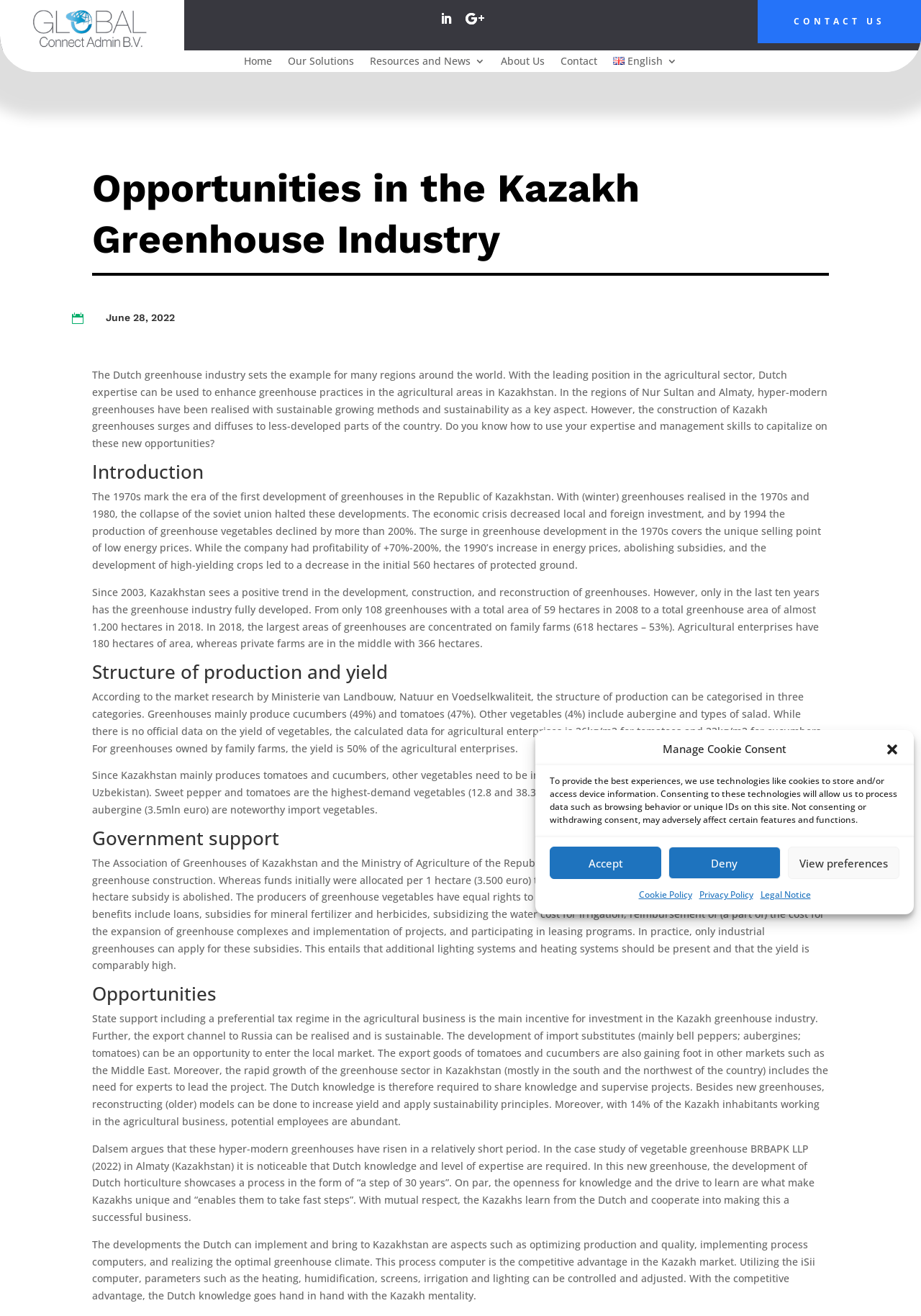Explain the features and main sections of the webpage comprehensively.

This webpage is about opportunities in the Kazakh greenhouse industry. At the top, there is a dialog box for managing cookie consent, which includes a description of the technologies used, buttons to accept, deny, or view preferences, and links to the cookie policy, privacy policy, and legal notice.

Below the dialog box, there is a navigation menu with links to "Home", "Our Solutions", "Resources and News", "About Us", "Contact", and "English". 

The main content of the webpage is divided into sections, each with a heading. The first section is an introduction, which describes the Dutch greenhouse industry as an example for many regions around the world and its potential to enhance greenhouse practices in Kazakhstan.

The following sections provide more information about the history of greenhouse development in Kazakhstan, the structure of production and yield, government support, and opportunities in the industry. These sections include paragraphs of text, with headings and static text elements.

There are also some images and icons on the page, including a logo at the top left and social media icons at the top right. At the bottom of the page, there is a link to "CONTACT US" and some other links.

Overall, the webpage provides a detailed overview of the Kazakh greenhouse industry, its history, and its opportunities, with a focus on the potential for Dutch expertise to contribute to its development.